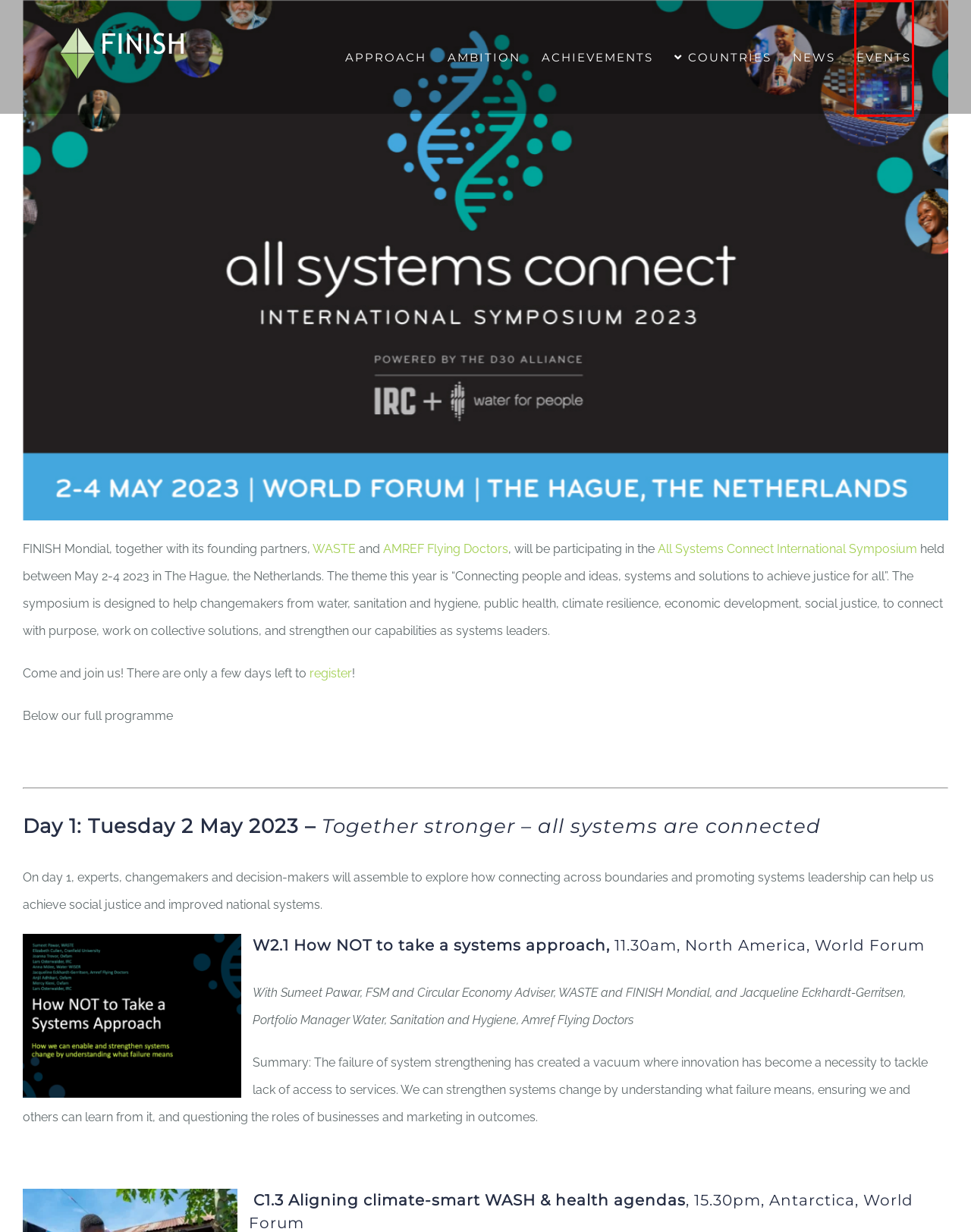Provided is a screenshot of a webpage with a red bounding box around an element. Select the most accurate webpage description for the page that appears after clicking the highlighted element. Here are the candidates:
A. Achievements – FINISH Mondial
B. Approach – FINISH Mondial
C. AMREF Flying Doctors - Air Ambulance Service in Africa
D. International Symposium | All Systems Connect 2023
E. News – FINISH Mondial
F. Events – FINISH Mondial
G. Ambition – FINISH Mondial
H. FINISH Mondial – Financial Inclusion Improves Sanitation & Health

F